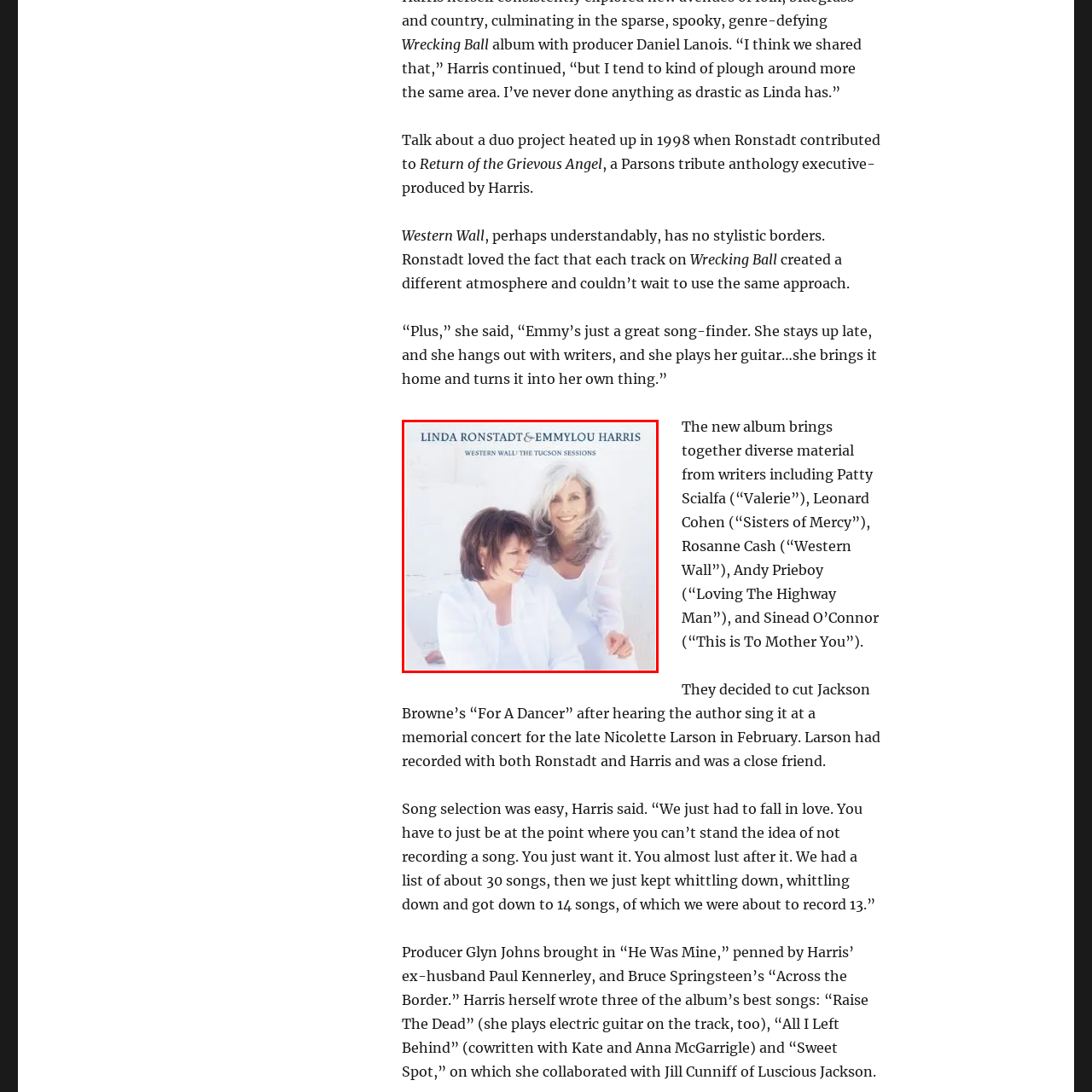How many singers are featured on the album cover?
Please interpret the image highlighted by the red bounding box and offer a detailed explanation based on what you observe visually.

The image features the album cover for 'Western Wall: The Tucson Sessions', a collaborative project by two renowned artists, Linda Ronstadt and Emmylou Harris, which implies that there are two singers featured on the album cover.